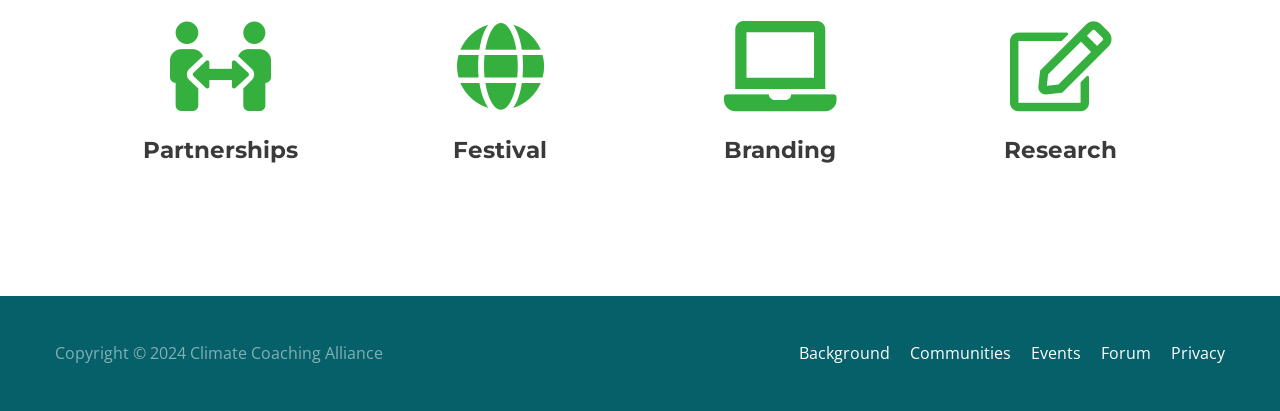What is the copyright year of this webpage?
Analyze the image and deliver a detailed answer to the question.

I found a StaticText element with the content 'Copyright © 2024' at the bottom of the webpage, which indicates the copyright year of this webpage.